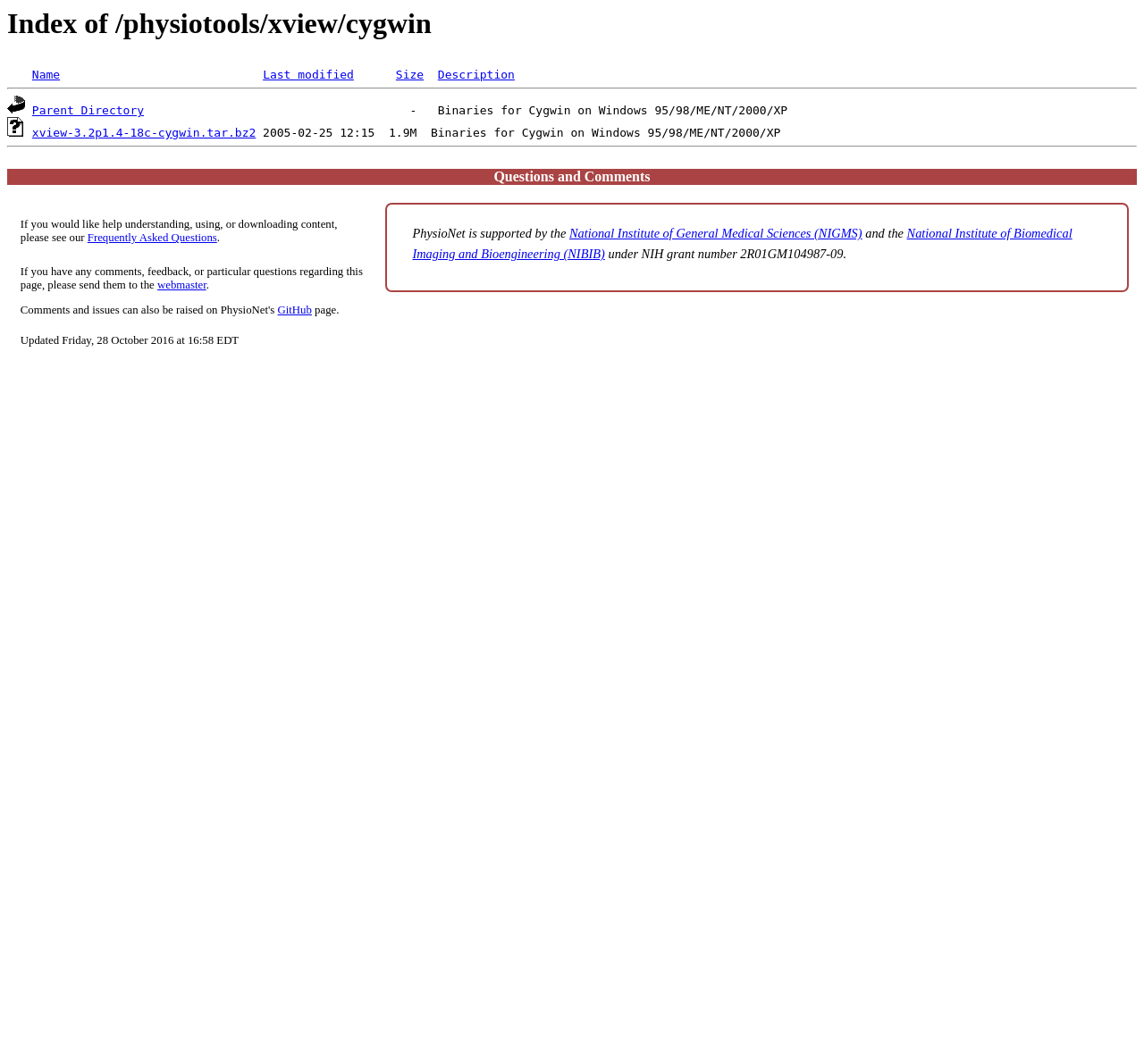Find and indicate the bounding box coordinates of the region you should select to follow the given instruction: "Download xview-3.2p1.4-18c-cygwin.tar.bz2".

[0.028, 0.119, 0.224, 0.131]